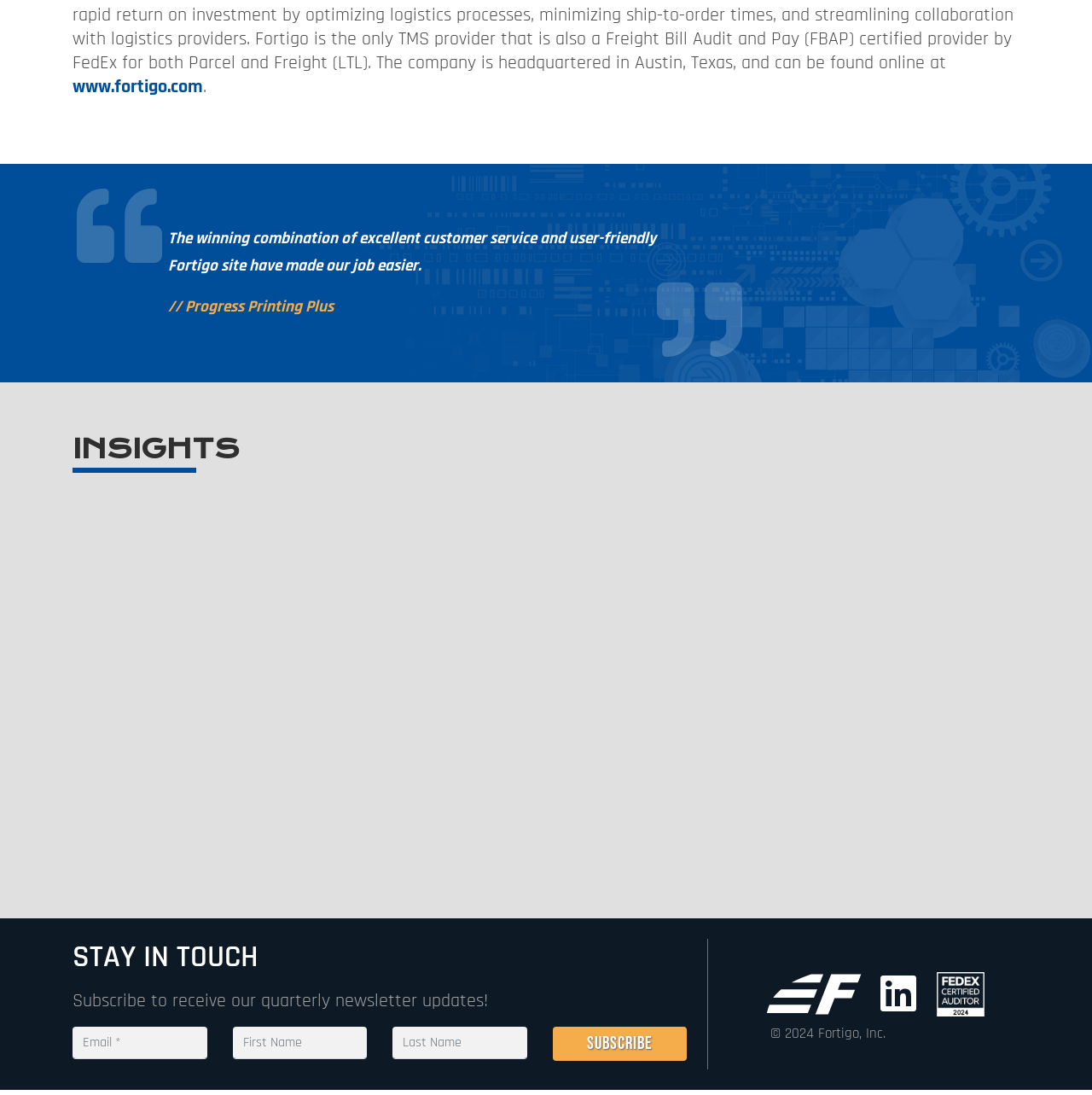Please give a concise answer to this question using a single word or phrase: 
What is the purpose of the 'DOWNLOAD' links?

To download whitepapers